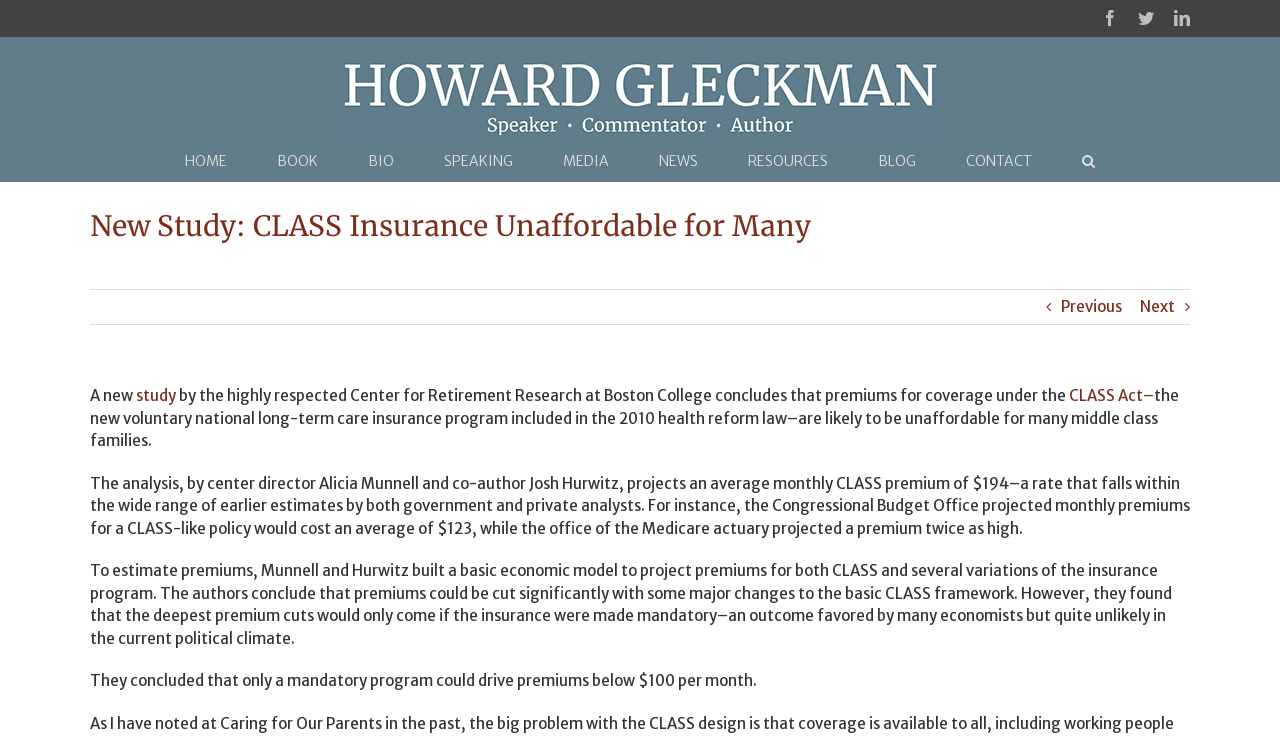Determine the bounding box coordinates for the element that should be clicked to follow this instruction: "Click on SERVICES". The coordinates should be given as four float numbers between 0 and 1, in the format [left, top, right, bottom].

None